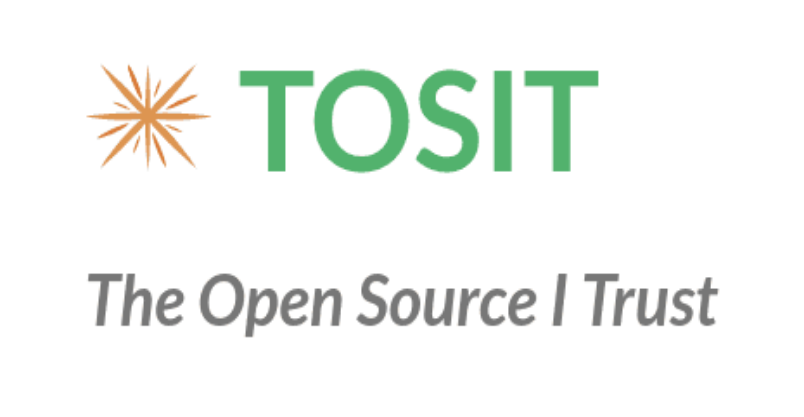Give a one-word or one-phrase response to the question: 
What is the nationality of the non-profit organization TOSIT?

French